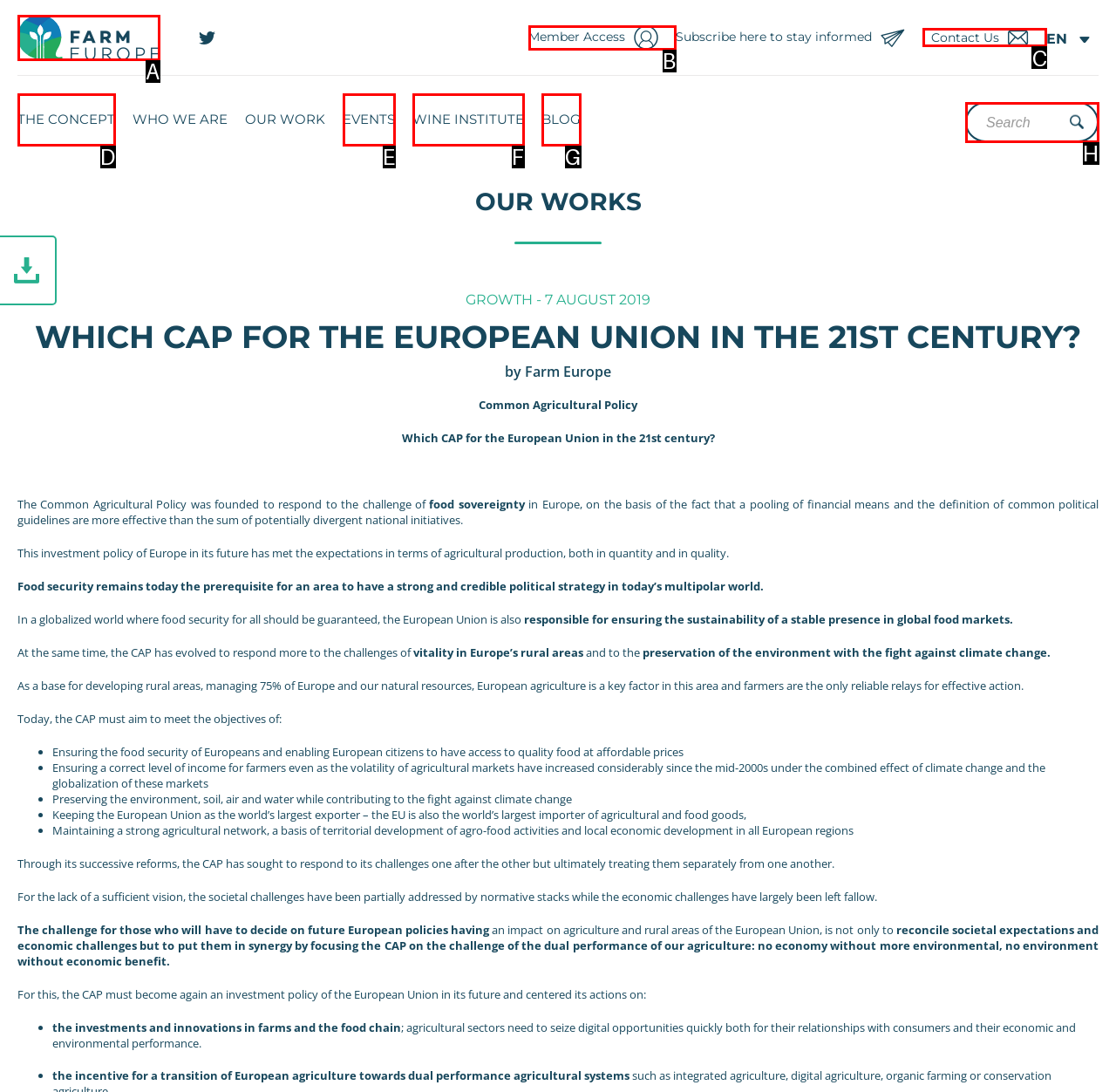Determine which UI element I need to click to achieve the following task: Click on the 'Contact Us' link Provide your answer as the letter of the selected option.

C